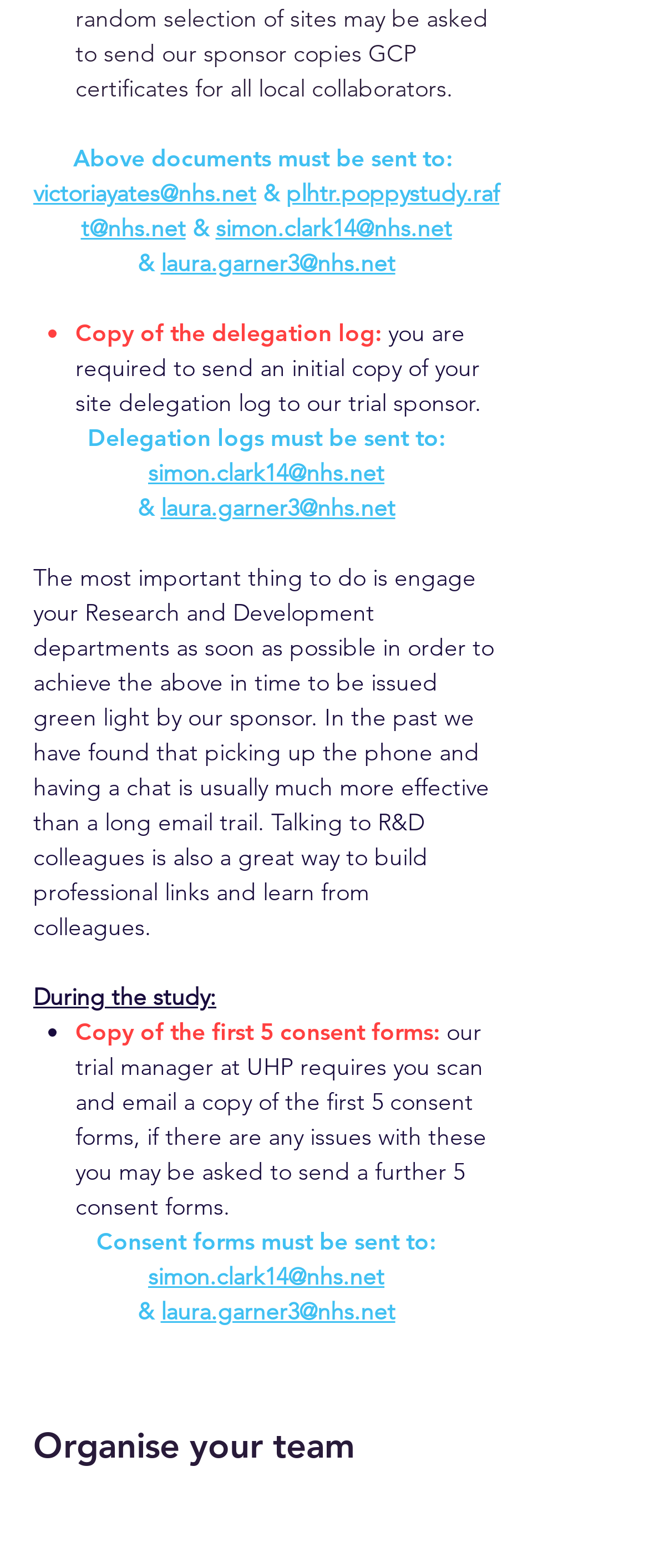Highlight the bounding box coordinates of the element that should be clicked to carry out the following instruction: "Read the instructions for during the study". The coordinates must be given as four float numbers ranging from 0 to 1, i.e., [left, top, right, bottom].

[0.051, 0.626, 0.333, 0.645]